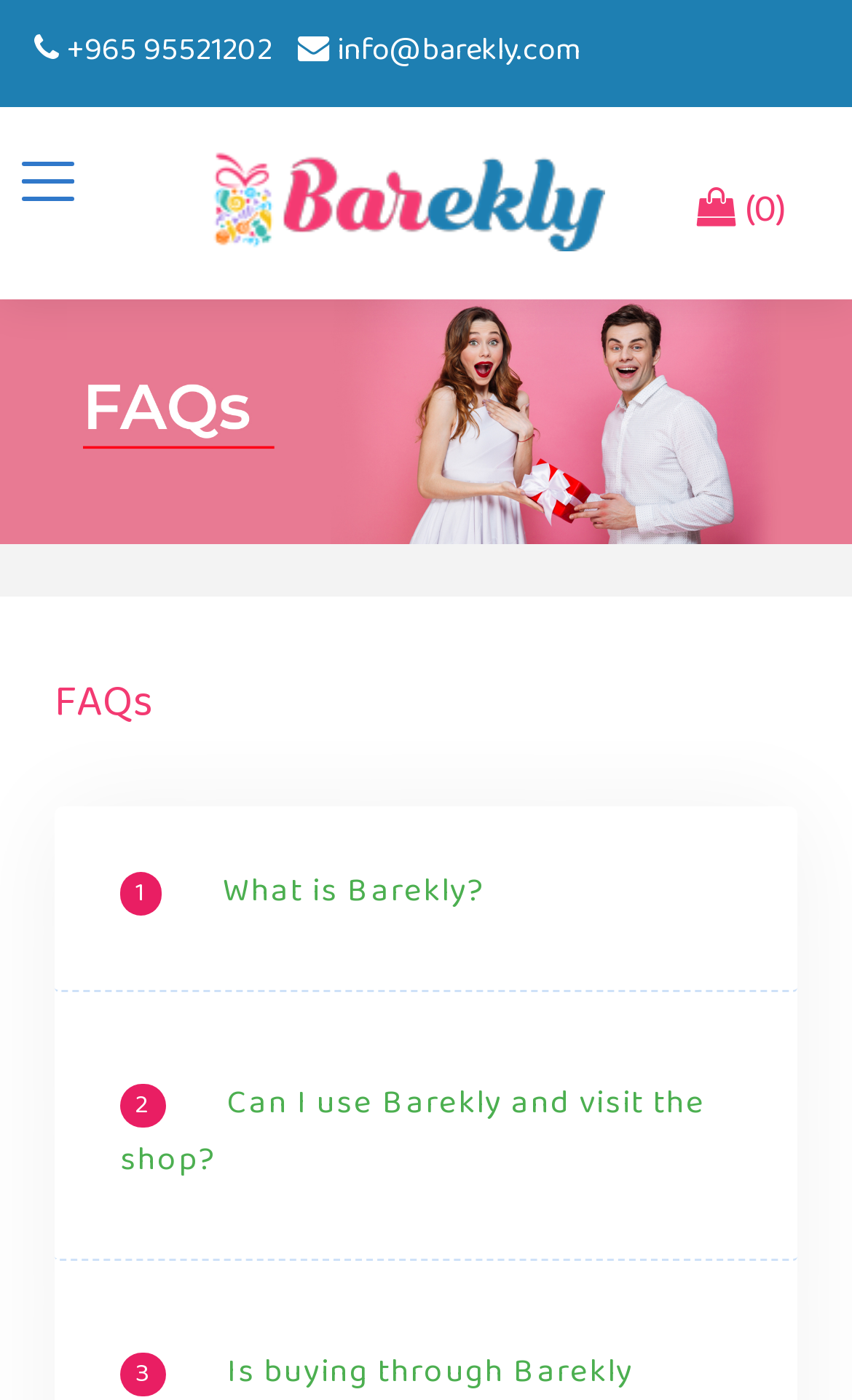Consider the image and give a detailed and elaborate answer to the question: 
Is there an image on the top of the webpage?

I found an image on the top of the webpage by looking at the image element with the bounding box coordinates [0.0, 0.214, 1.0, 0.389], which indicates that the image spans the entire width of the webpage and is located near the top.